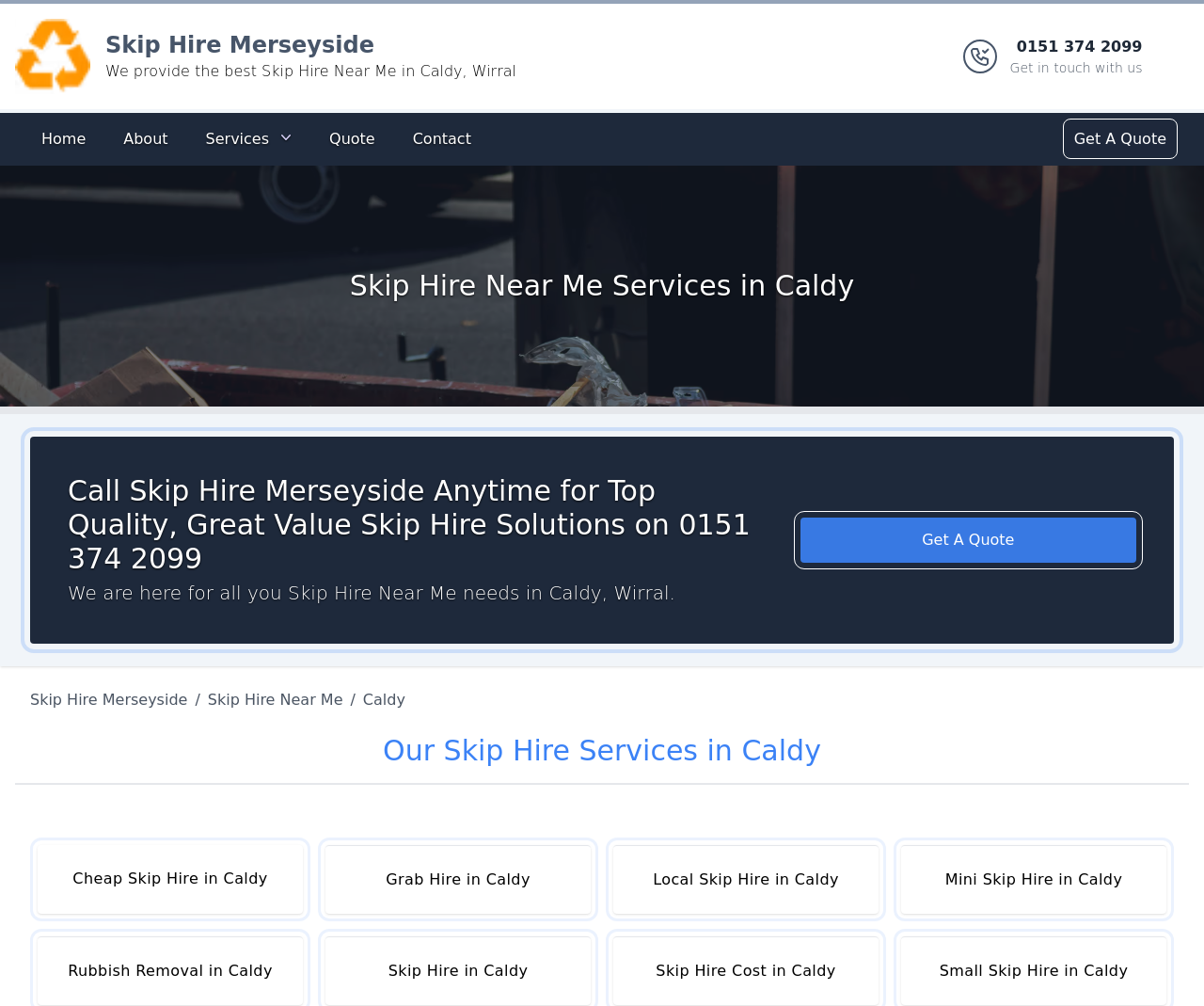Create a detailed narrative of the webpage’s visual and textual elements.

The webpage is about Skip Hire Merseyside, a company providing skip hire services in Caldy, Wirral. At the top, there is a banner with the company's logo, a link to the company's name, and a brief description of their services. To the right of the logo, there is a phone number with a call-to-action to get in touch. 

Below the banner, there is a large heading that reads "Skip Hire Near Me Services in Caldy" accompanied by a full-width image. 

Further down, there is a section with a heading that encourages visitors to call the company for top-quality skip hire solutions, along with a brief description of their services. Below this, there is a call-to-action button to get a quote. 

On the top navigation bar, there are links to the home page, about page, services, quote, and contact page. There is also a "Get A Quote" button on the top right corner. 

The main content of the page is divided into sections, with headings and links to different skip hire services in Caldy, including cheap skip hire, grab hire, local skip hire, mini skip hire, rubbish removal, skip hire, skip hire cost, and small skip hire.